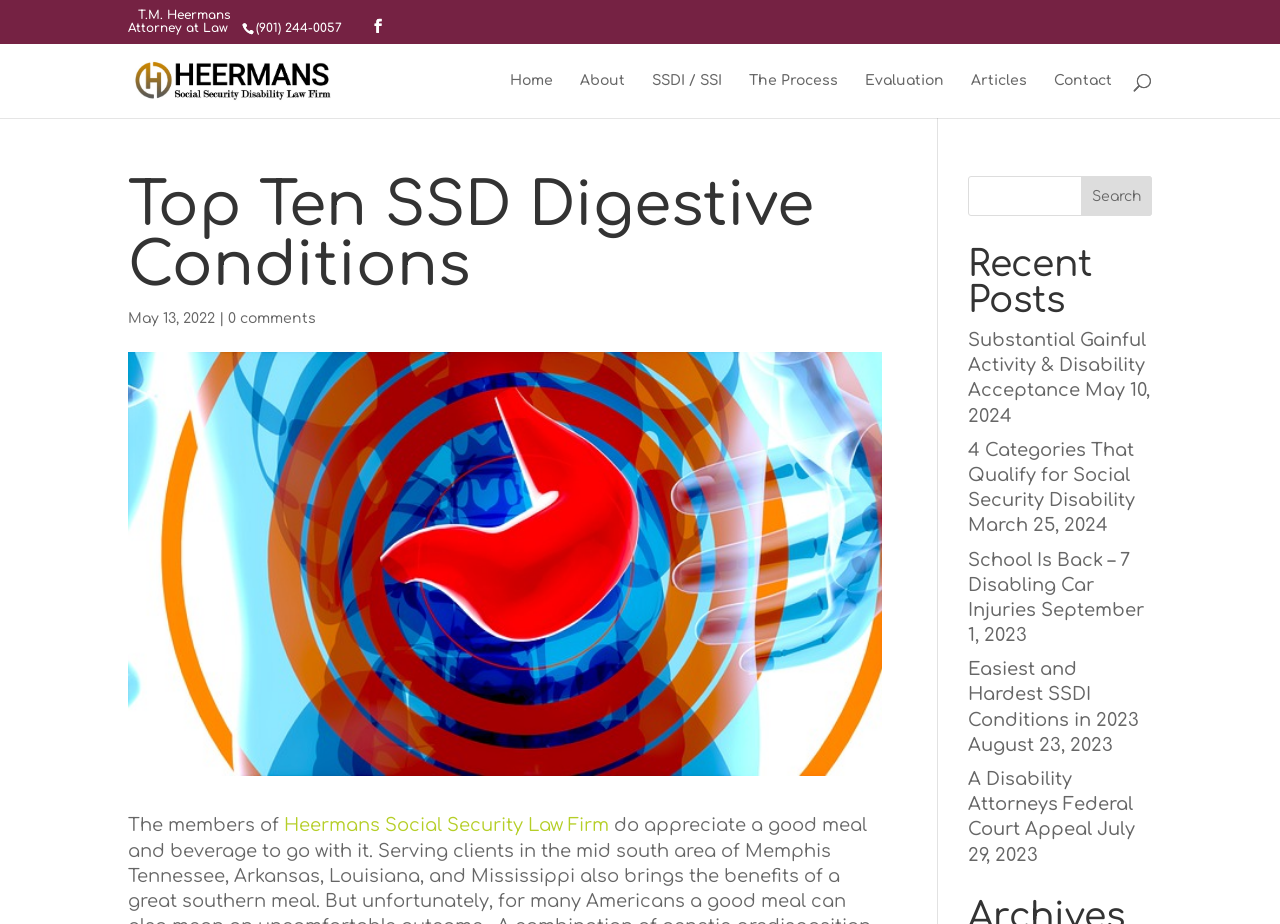Identify the bounding box coordinates of the area you need to click to perform the following instruction: "Read about Heermans Disability".

[0.104, 0.076, 0.308, 0.097]